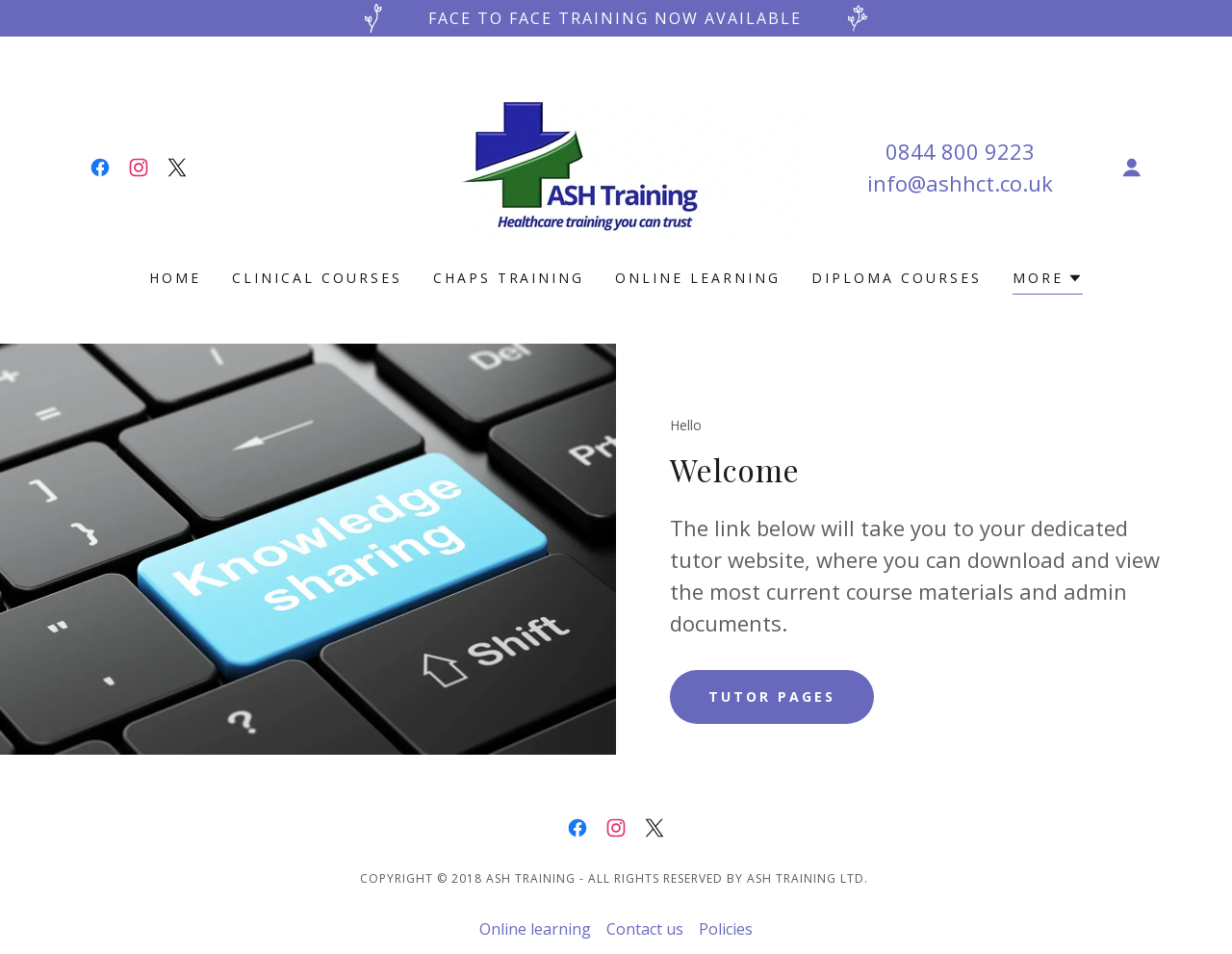Find the bounding box coordinates for the HTML element specified by: "title="0844 800 9223 info@ashhct.co.uk"".

[0.345, 0.162, 0.655, 0.184]